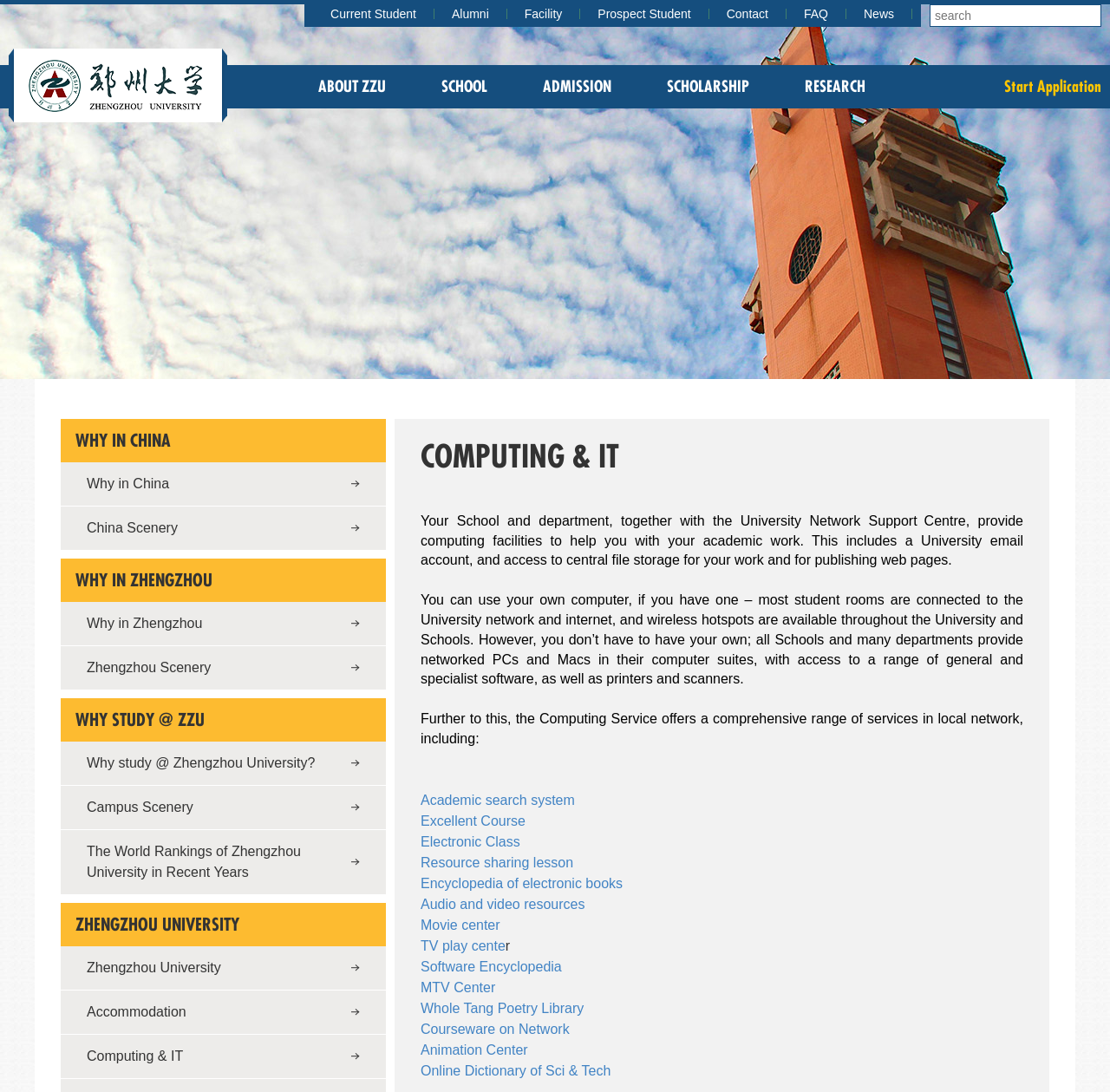What is the purpose of the 'Computing Service'?
Ensure your answer is thorough and detailed.

I read the text under the 'COMPUTING & IT' heading and found that the 'Computing Service' provides a range of services, including academic search system, excellent course, electronic class, and more.